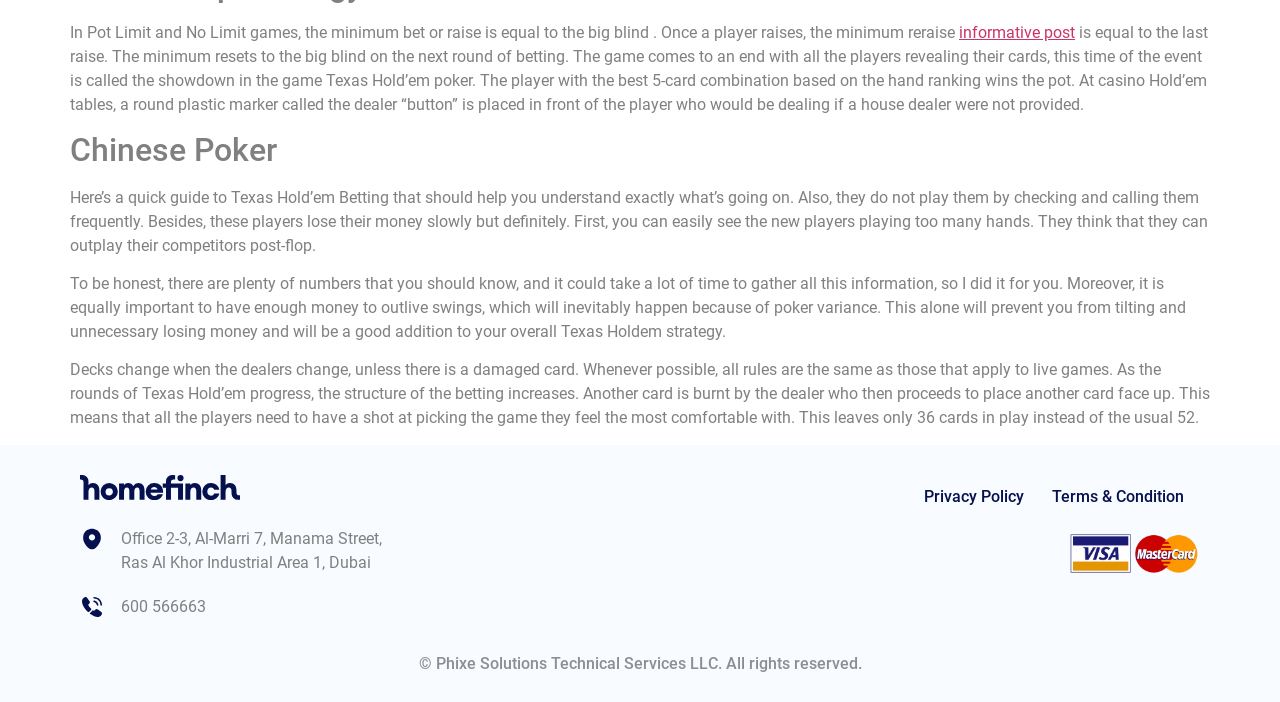From the webpage screenshot, identify the region described by Terms & Condition. Provide the bounding box coordinates as (top-left x, top-left y, bottom-right x, bottom-right y), with each value being a floating point number between 0 and 1.

[0.822, 0.693, 0.925, 0.721]